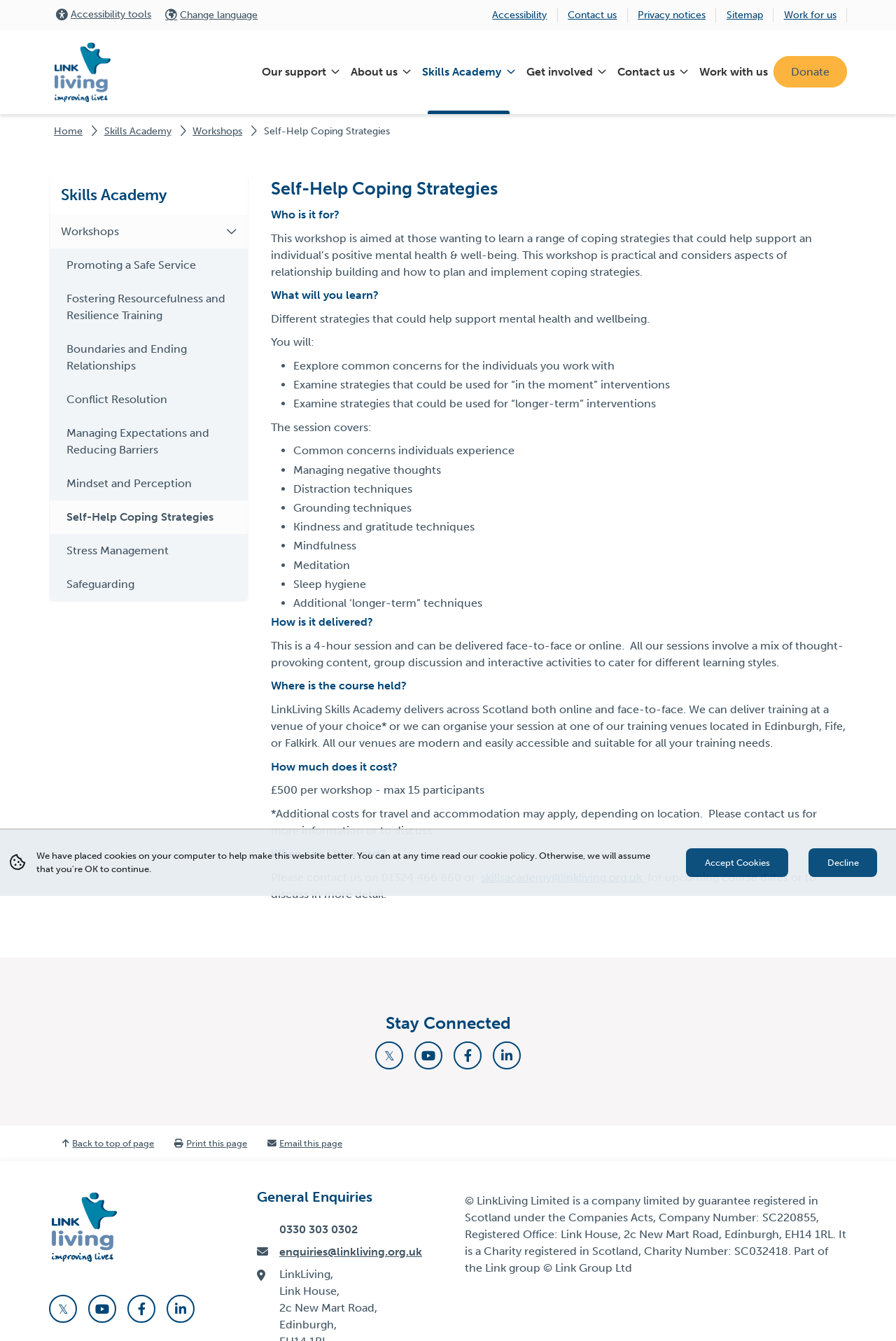What is the text of the webpage's headline?

Self-Help Coping Strategies